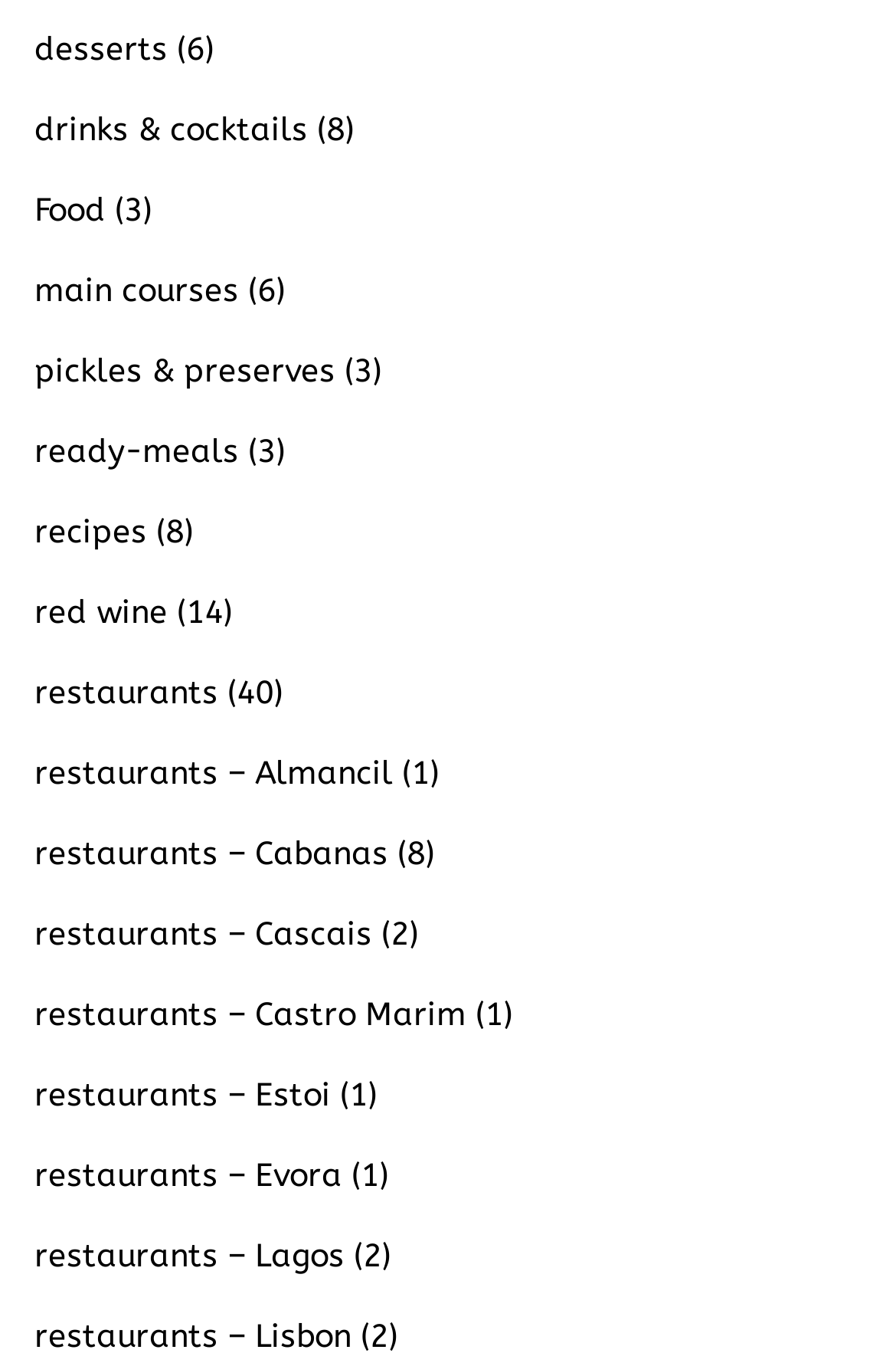Show me the bounding box coordinates of the clickable region to achieve the task as per the instruction: "browse recipes".

[0.038, 0.374, 0.164, 0.403]